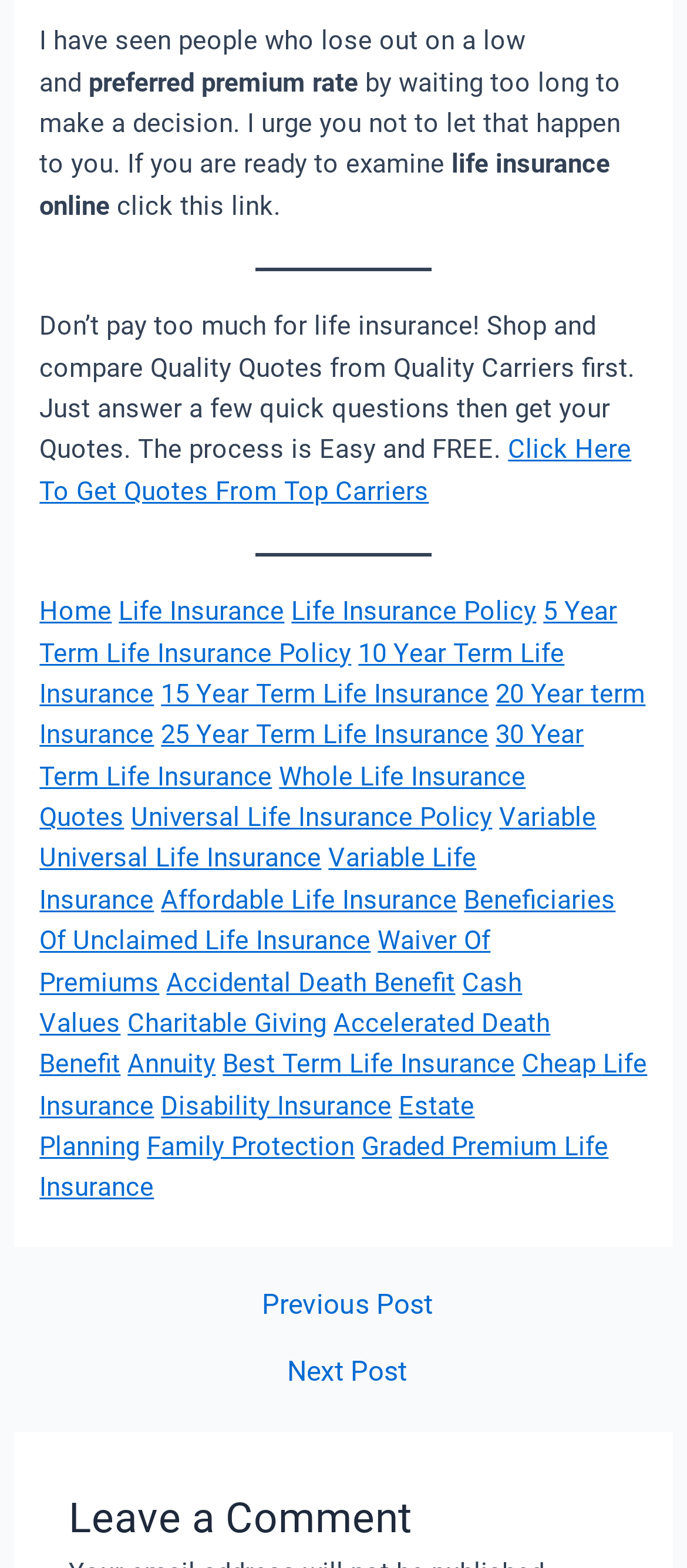Find the bounding box coordinates of the area that needs to be clicked in order to achieve the following instruction: "Click here to get life insurance online". The coordinates should be specified as four float numbers between 0 and 1, i.e., [left, top, right, bottom].

[0.16, 0.121, 0.409, 0.141]